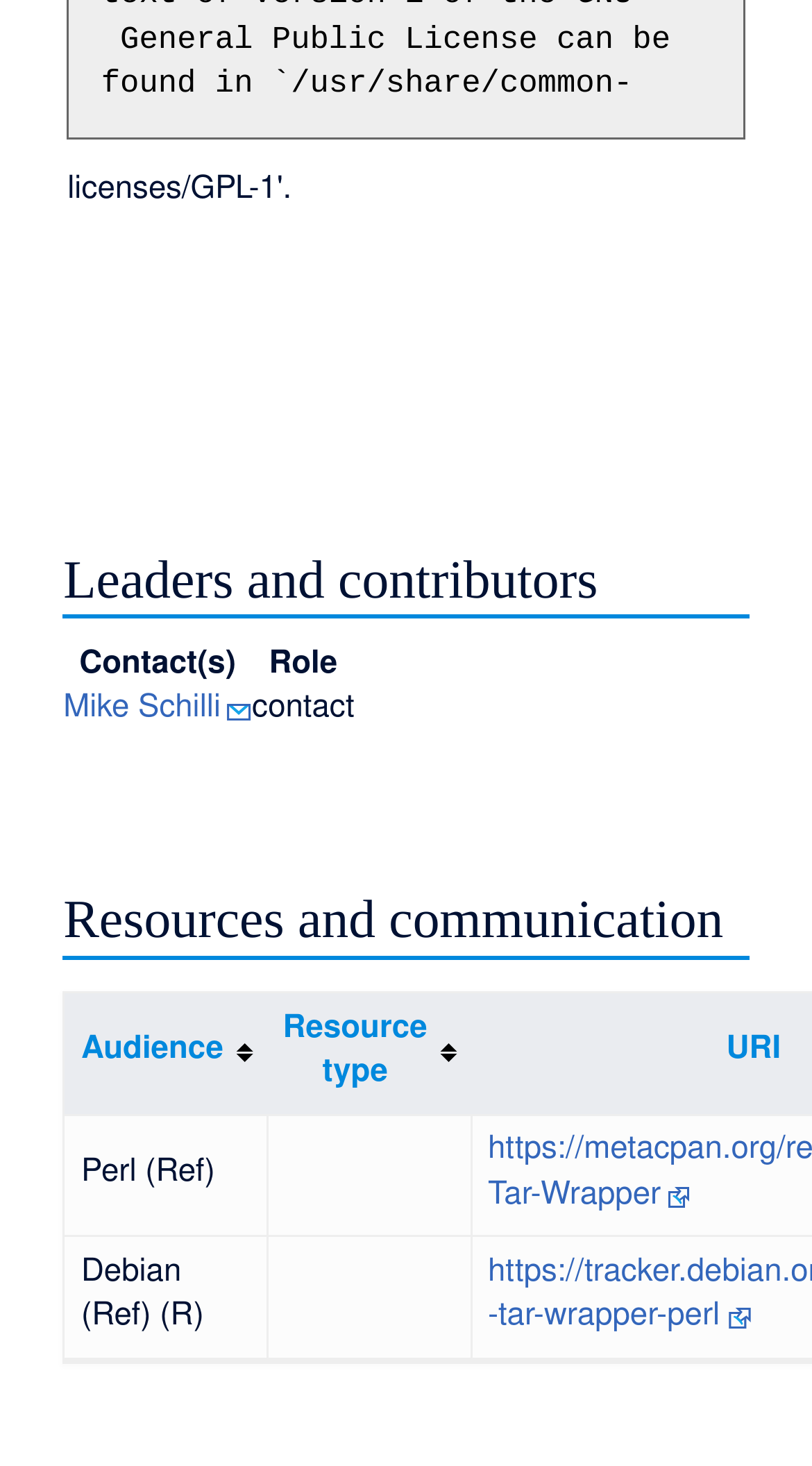What is the audience for the Perl resource? Look at the image and give a one-word or short phrase answer.

Not specified